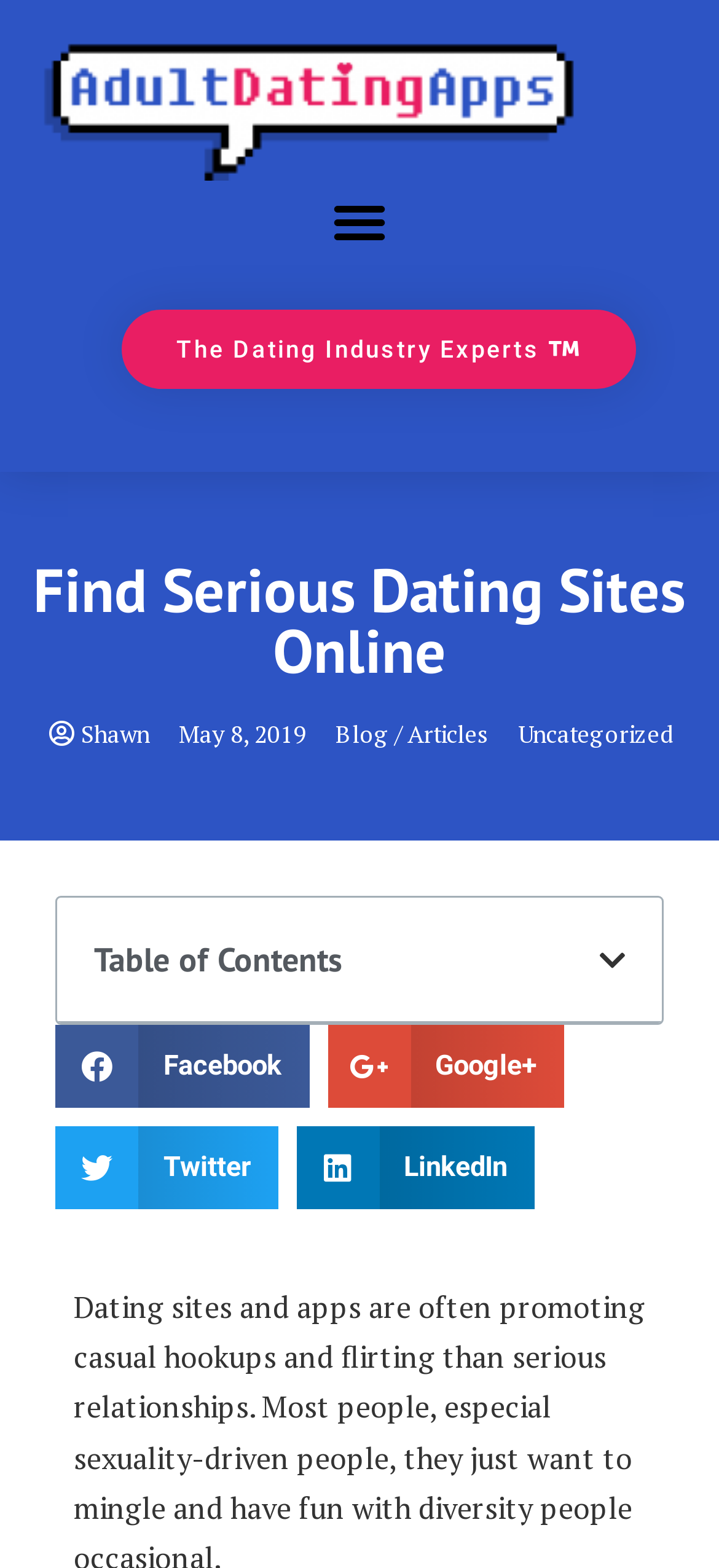Respond with a single word or phrase for the following question: 
What social media platforms are available?

Facebook, Google+, Twitter, LinkedIn